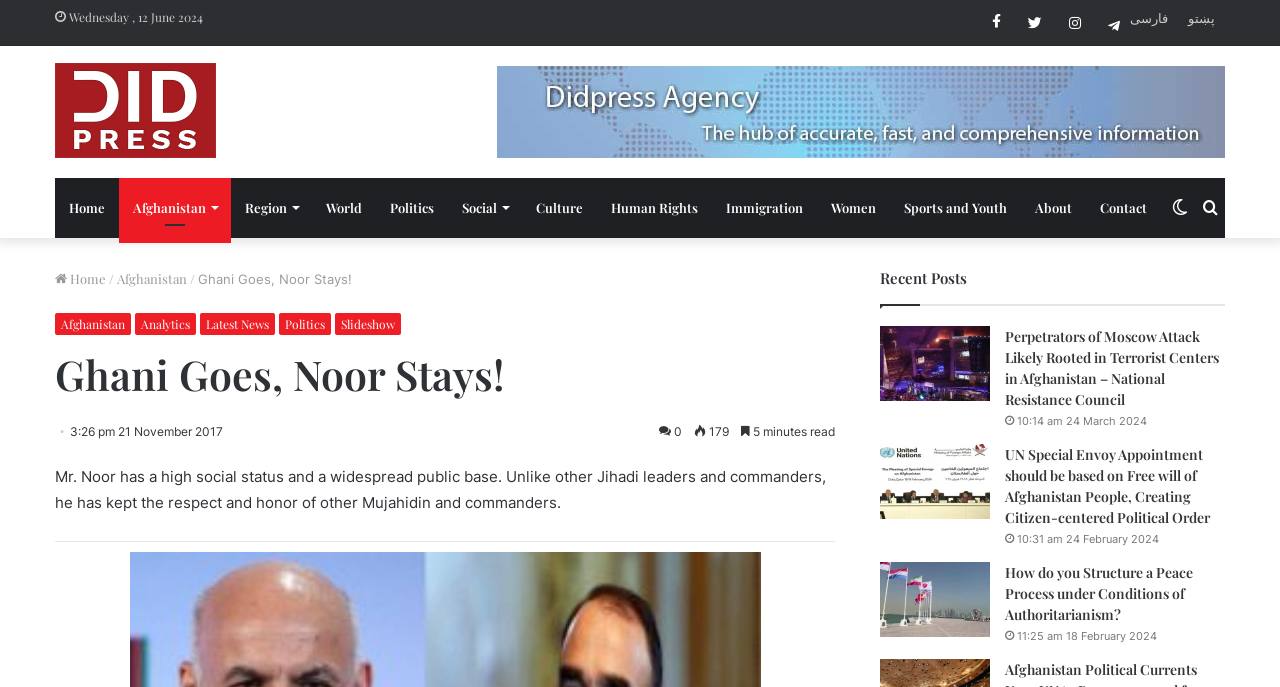Answer briefly with one word or phrase:
What is the language of the link 'فارسی'?

Persian